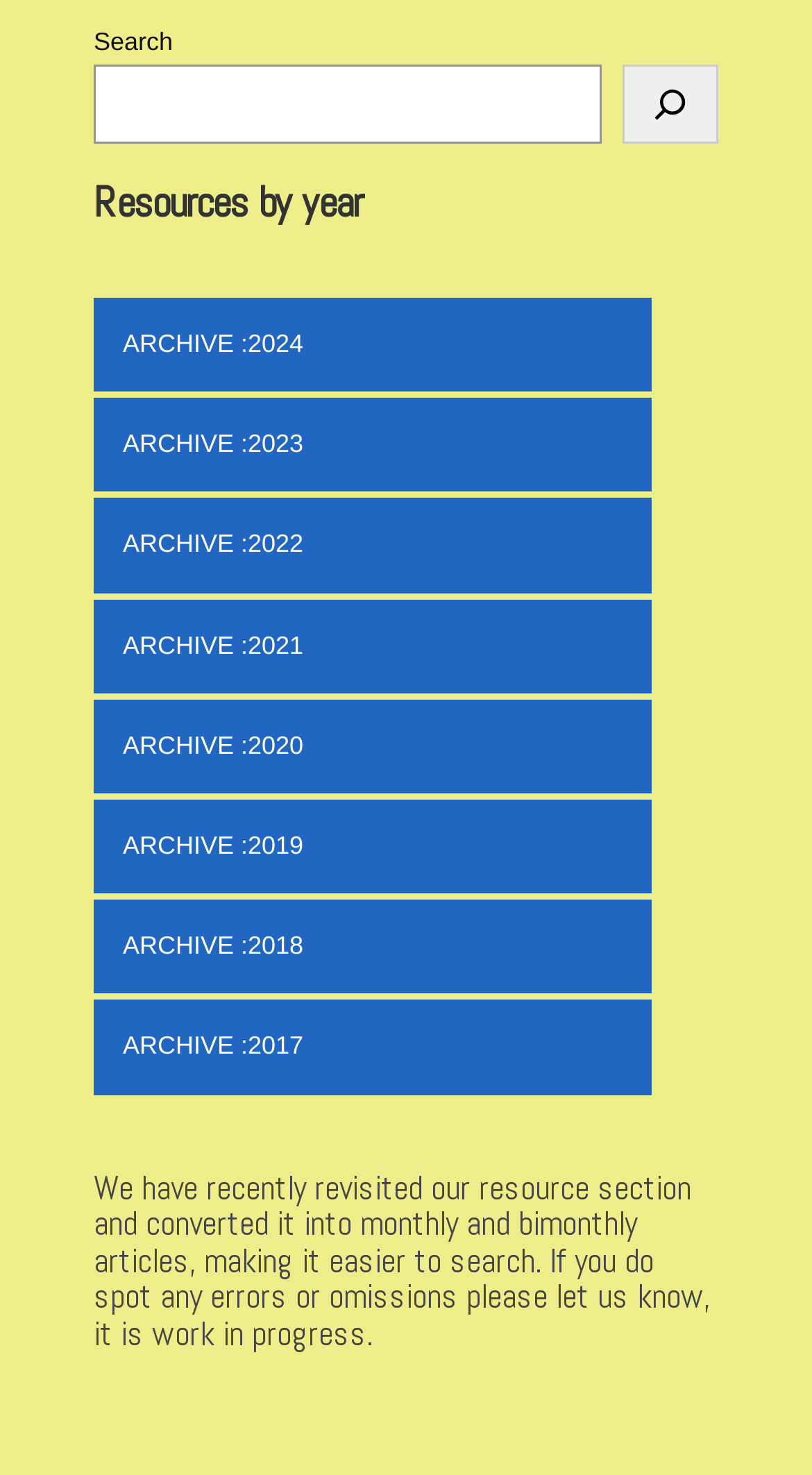Predict the bounding box for the UI component with the following description: "name="s"".

[0.115, 0.044, 0.741, 0.097]